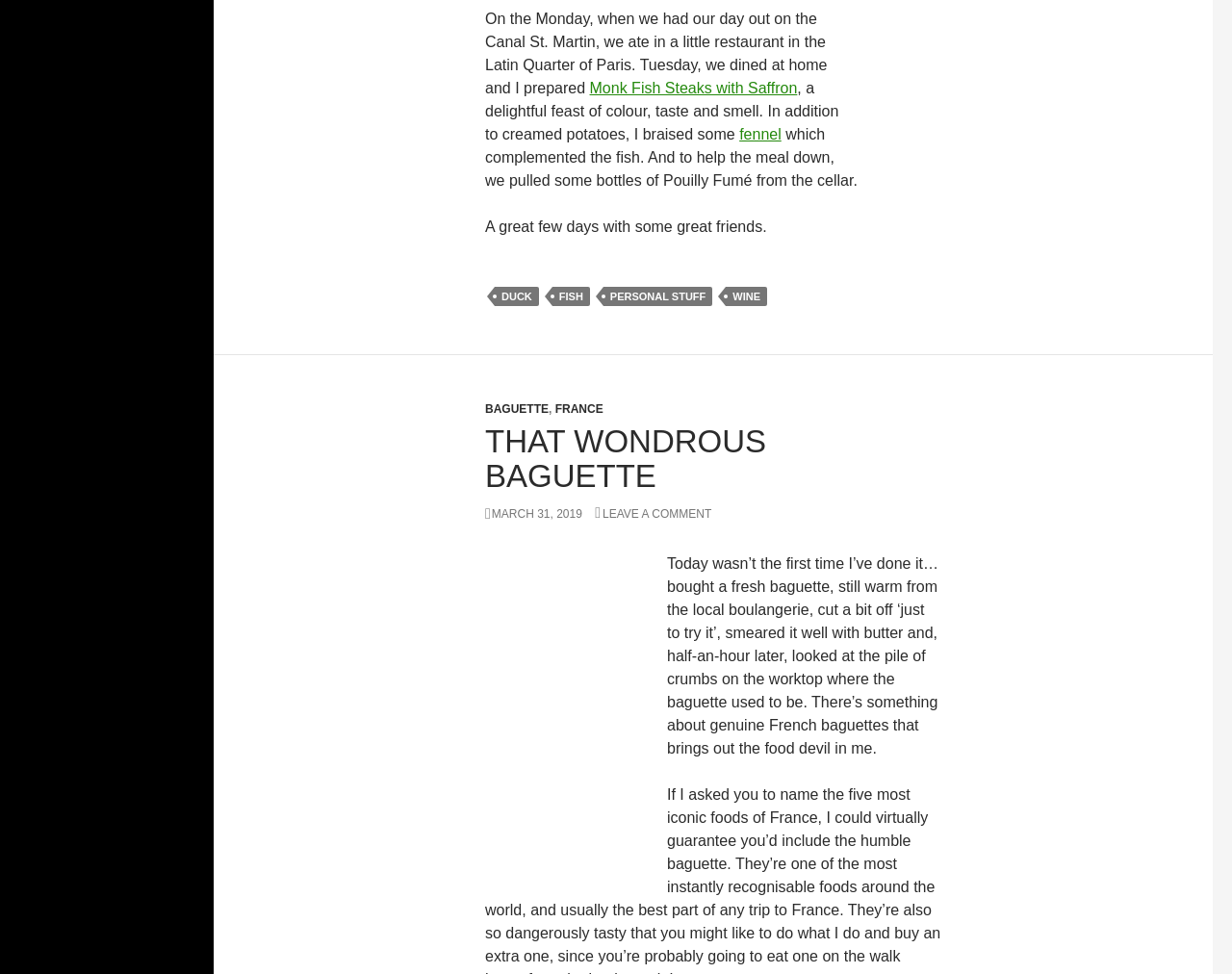Please identify the bounding box coordinates of the element that needs to be clicked to perform the following instruction: "Click the link to view posts about DUCK".

[0.402, 0.294, 0.437, 0.314]